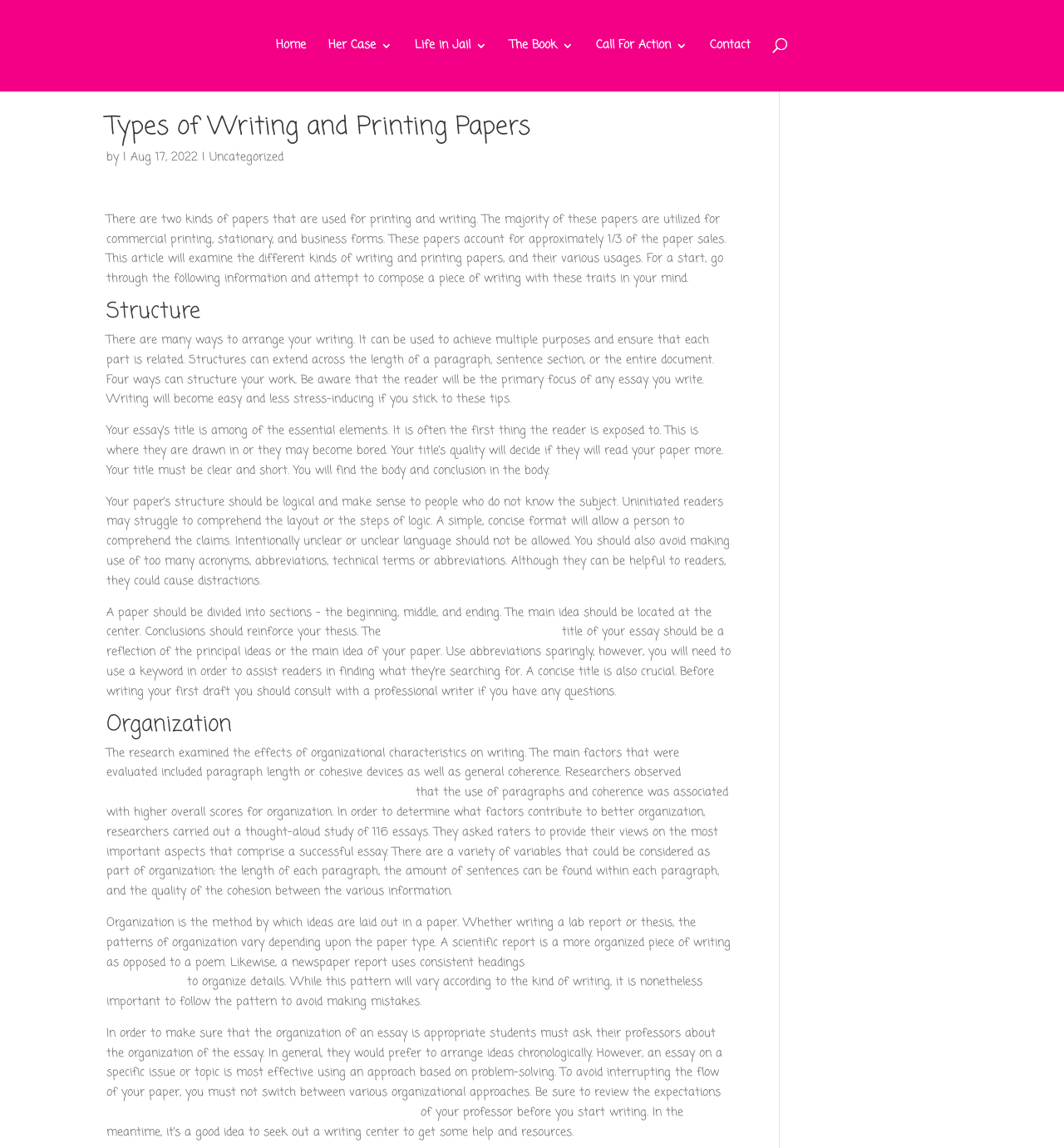Identify the bounding box coordinates of the clickable region required to complete the instruction: "Click on the 'Home' link". The coordinates should be given as four float numbers within the range of 0 and 1, i.e., [left, top, right, bottom].

[0.259, 0.035, 0.288, 0.08]